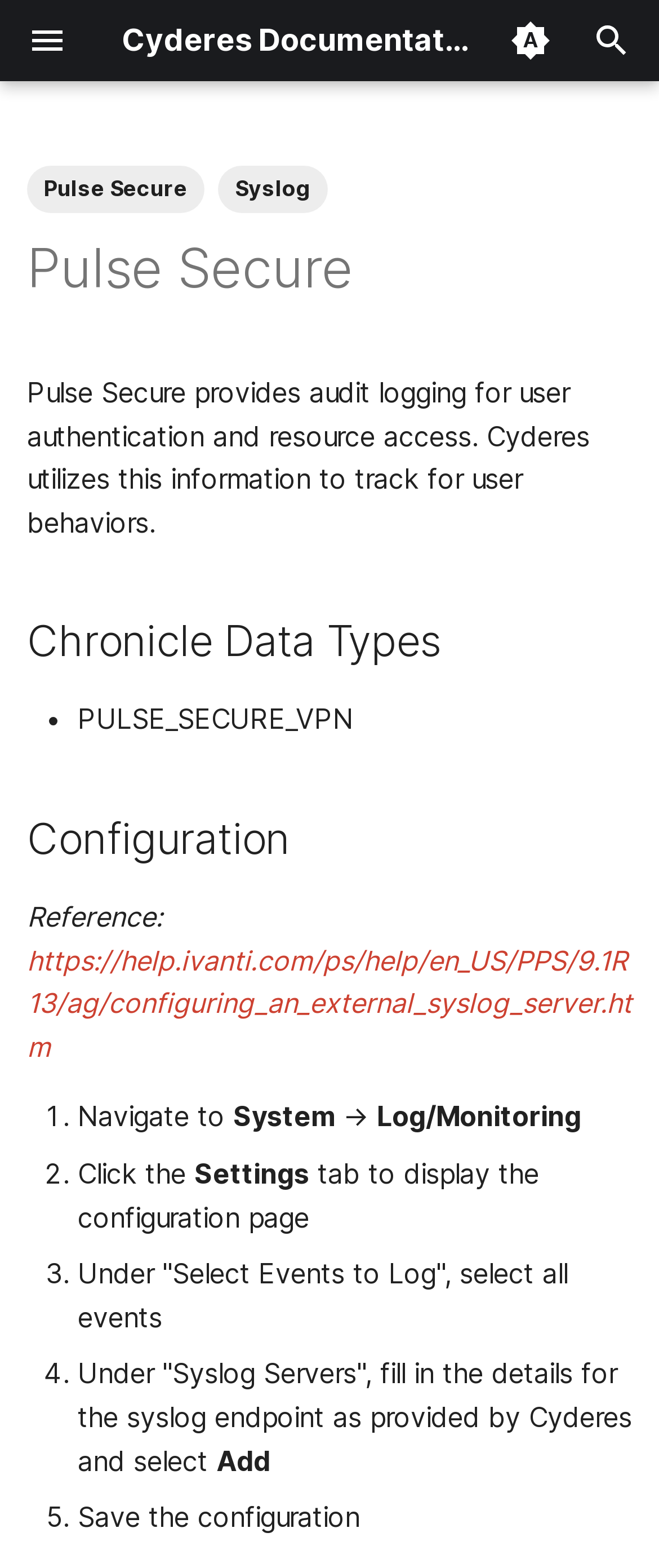Predict the bounding box for the UI component with the following description: "Pulse Secure".

[0.041, 0.106, 0.31, 0.136]